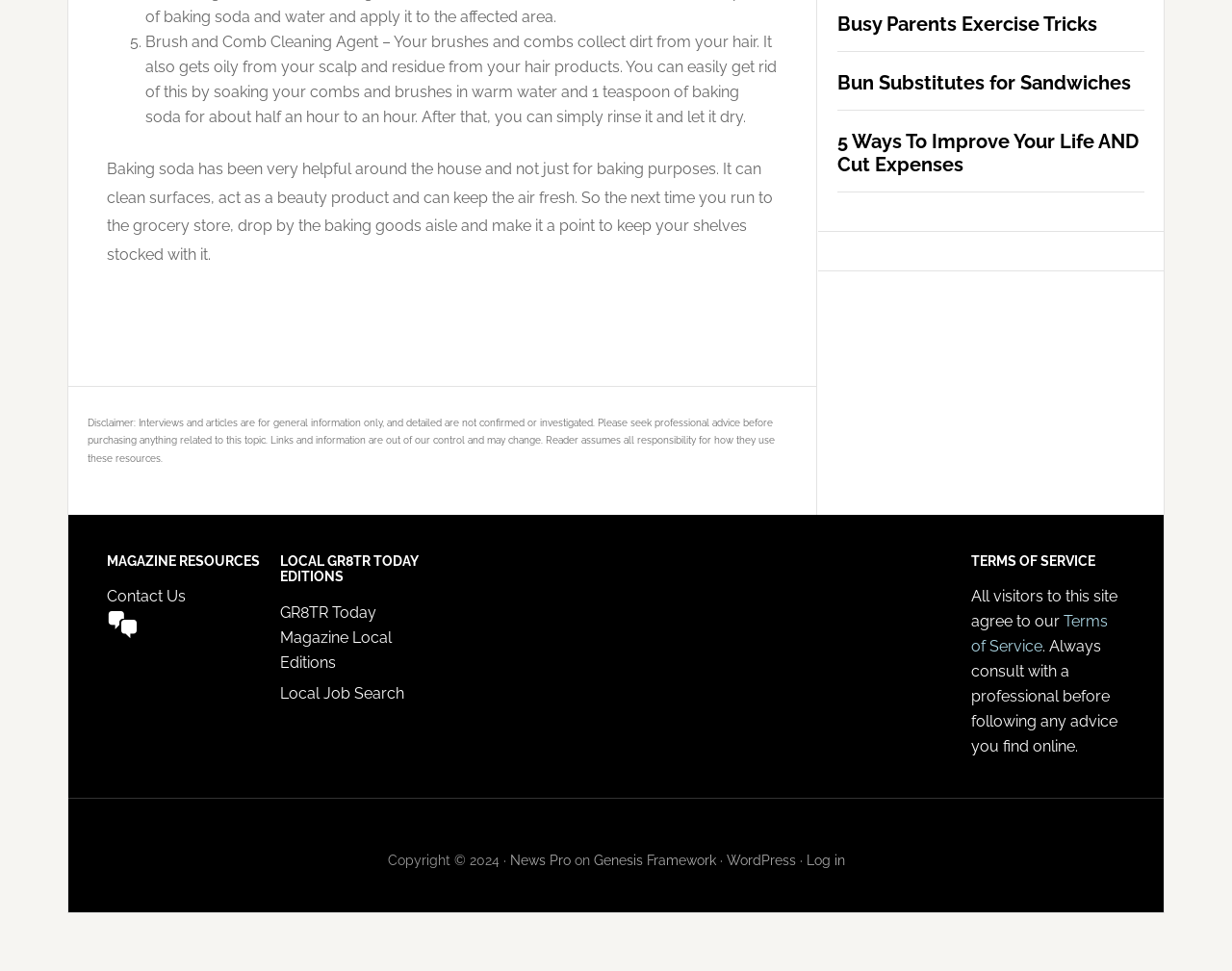Kindly determine the bounding box coordinates of the area that needs to be clicked to fulfill this instruction: "Read the disclaimer".

[0.071, 0.43, 0.629, 0.477]